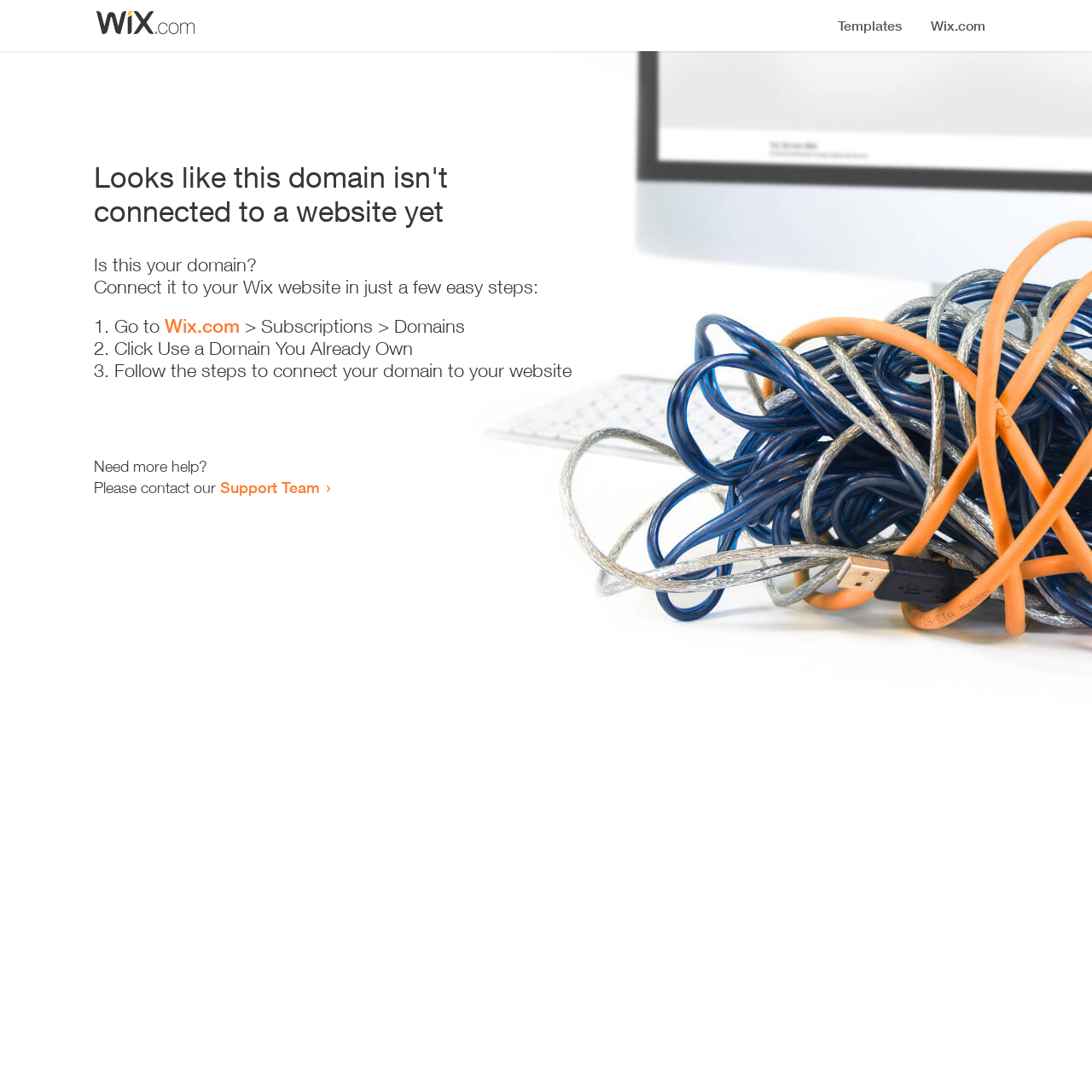Based on the image, please elaborate on the answer to the following question:
What is the first step to connect the domain?

According to the list of steps provided on the webpage, the first step to connect the domain is to 'Go to Wix.com > Subscriptions > Domains'.